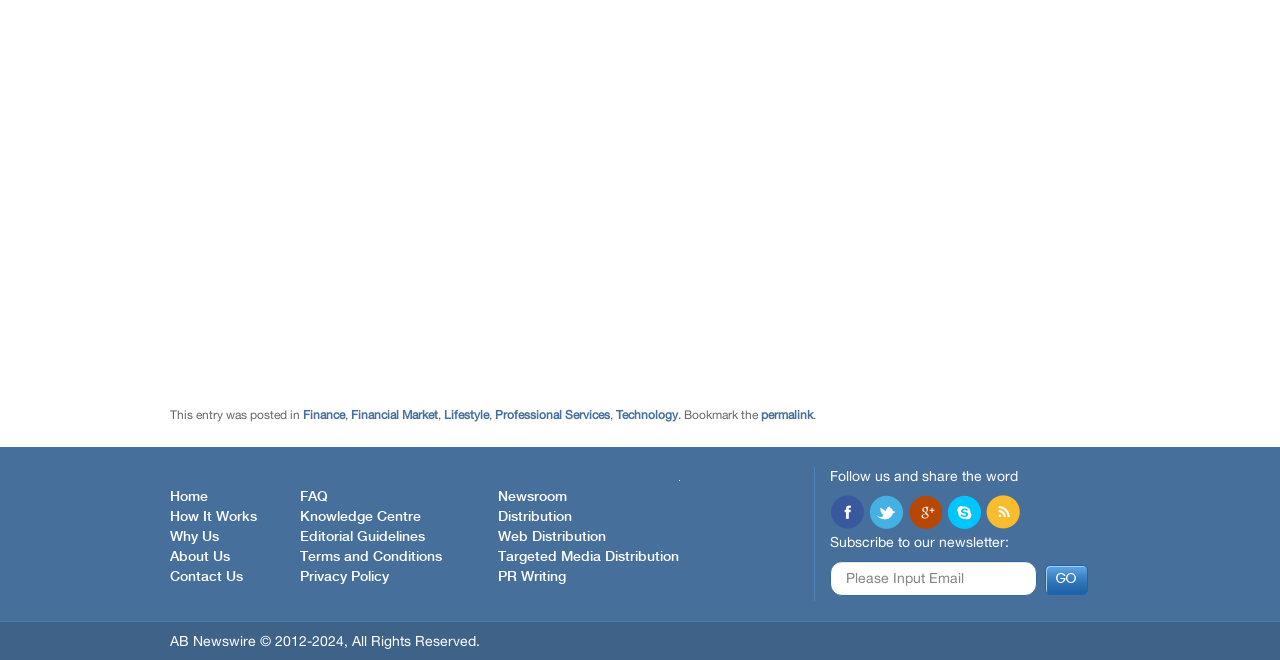Determine the bounding box coordinates for the area that should be clicked to carry out the following instruction: "Read the 'Terms and Conditions'".

[0.234, 0.834, 0.345, 0.855]